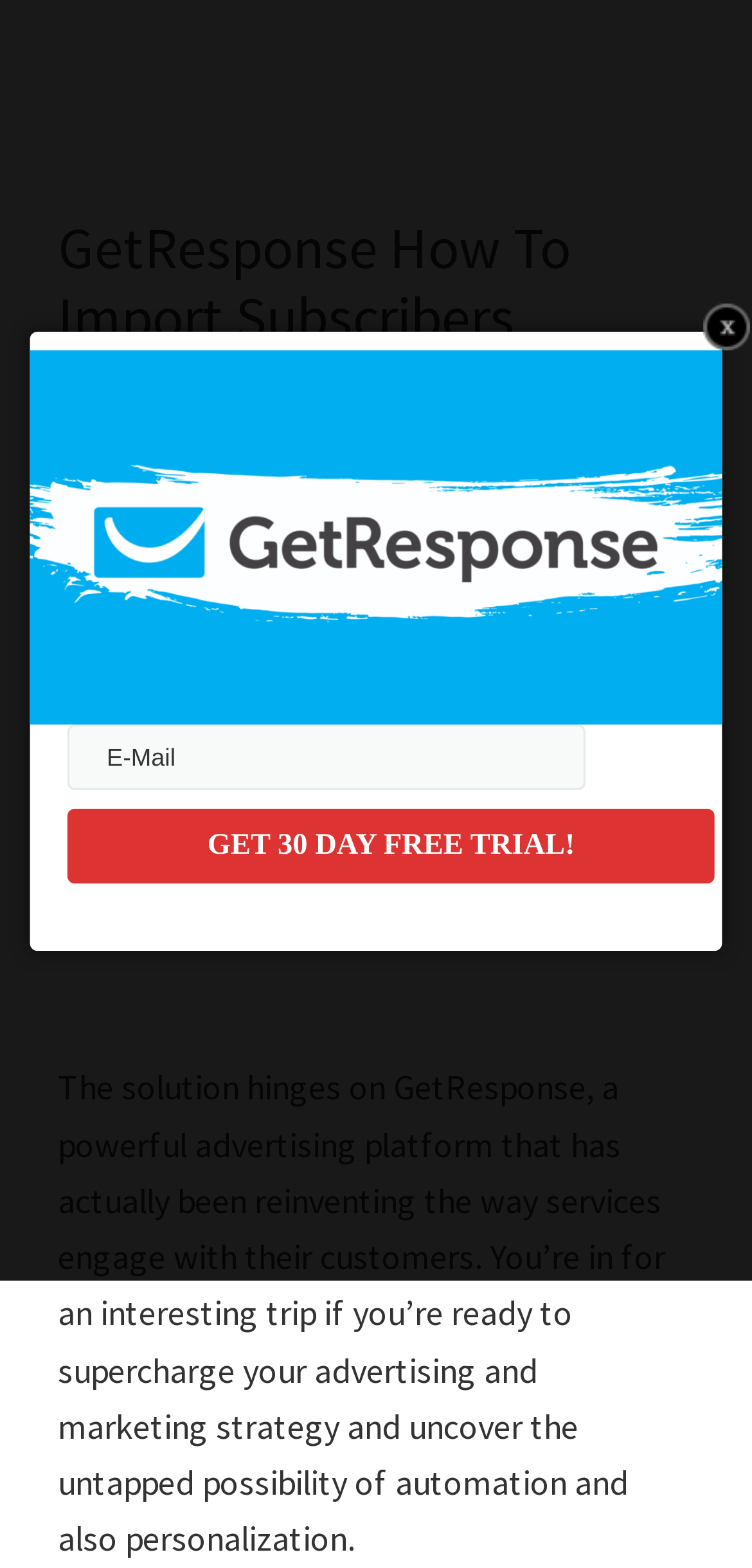Can you locate the main headline on this webpage and provide its text content?

GetResponse How To Import Subscribers